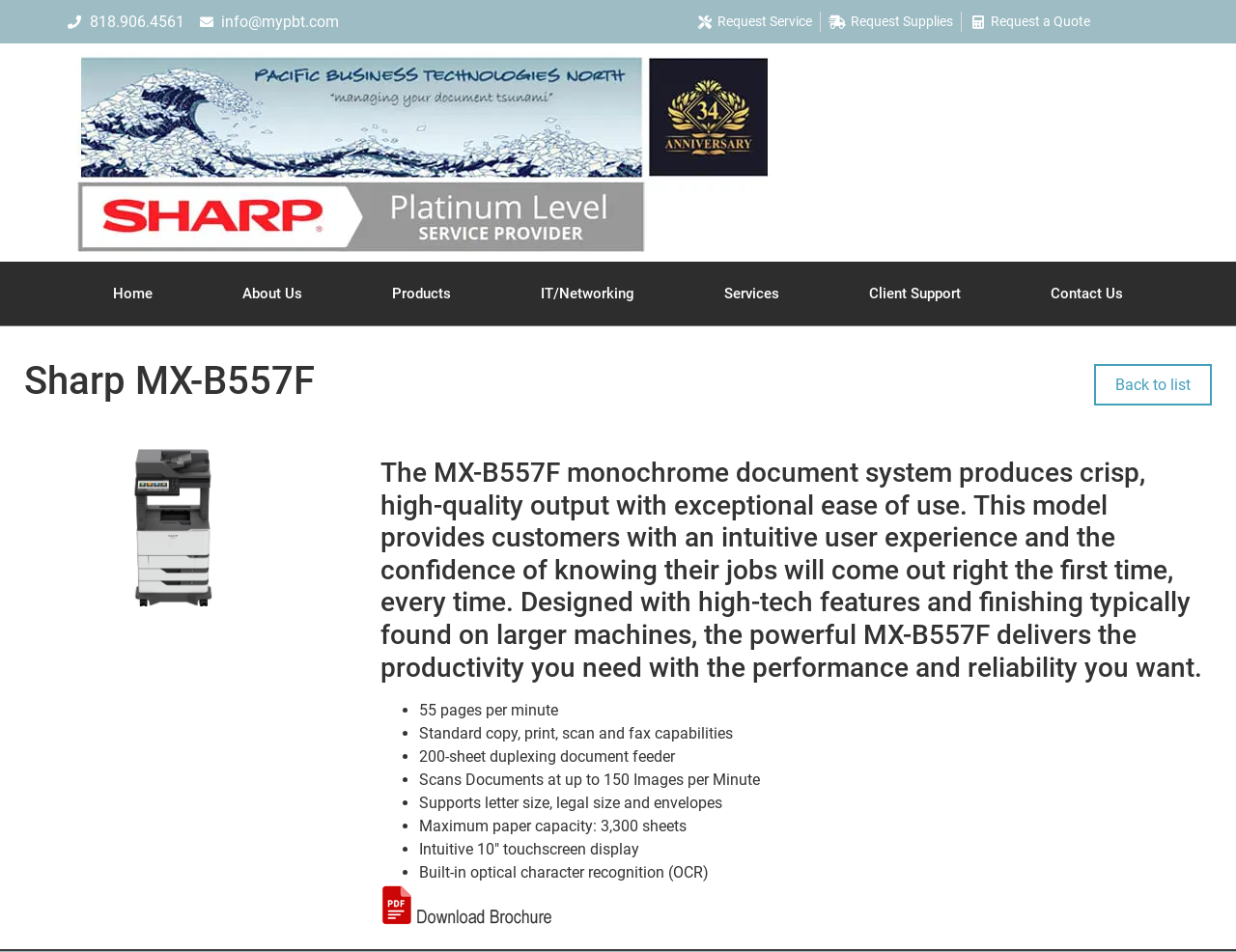Please locate the bounding box coordinates of the element that should be clicked to complete the given instruction: "View the 'DR radiography table with 4 way floating' product".

None